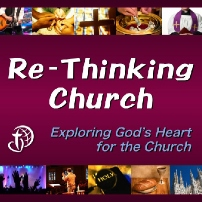Please give a one-word or short phrase response to the following question: 
What is the main theme of the 'Re-Thinking Church' series?

Exploration of God's heart for the church